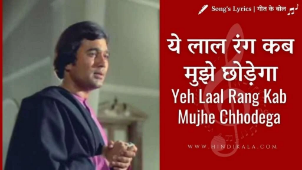In which year was the film 'Prem Nagar' released?
Using the image, give a concise answer in the form of a single word or short phrase.

1974